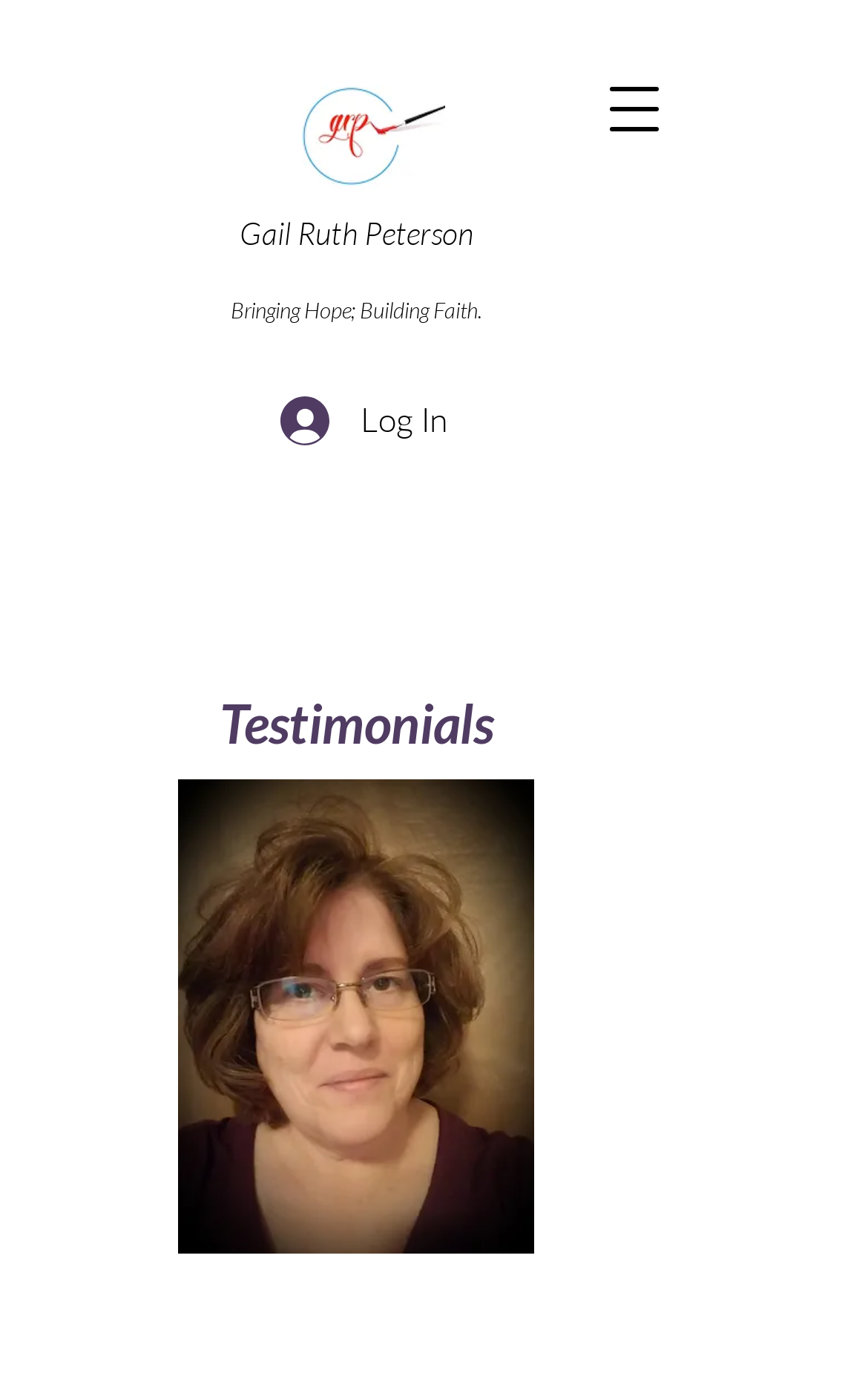Is the 'grp logo.jpeg' image a link?
Provide a detailed answer to the question, using the image to inform your response.

The 'grp logo.jpeg' image has a link element with a bounding box coordinate of [0.308, 0.016, 0.513, 0.158]. This indicates that the image is a clickable link.